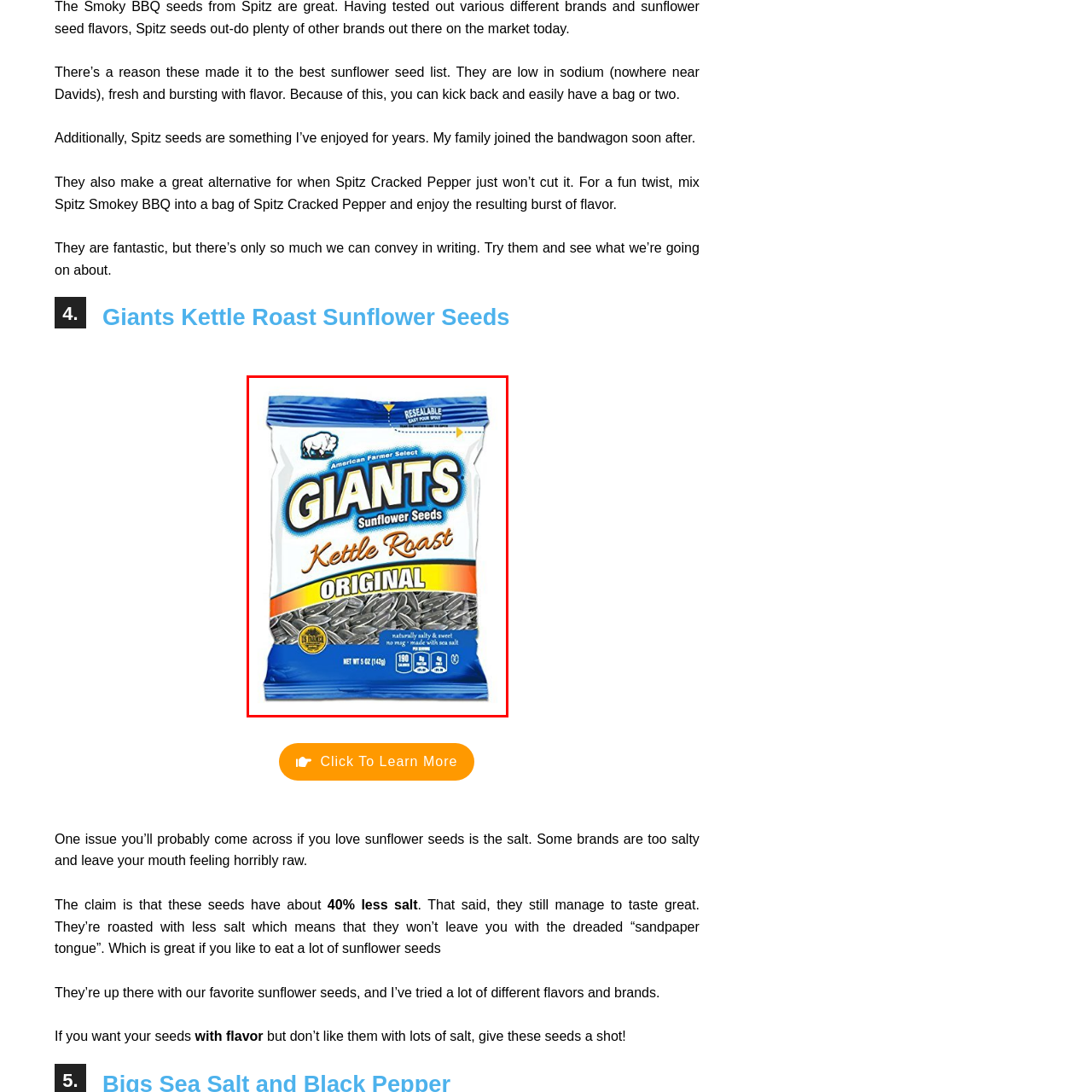What is the net weight of the sunflower seeds?
Check the image enclosed by the red bounding box and give your answer in one word or a short phrase.

5 oz (142 g)